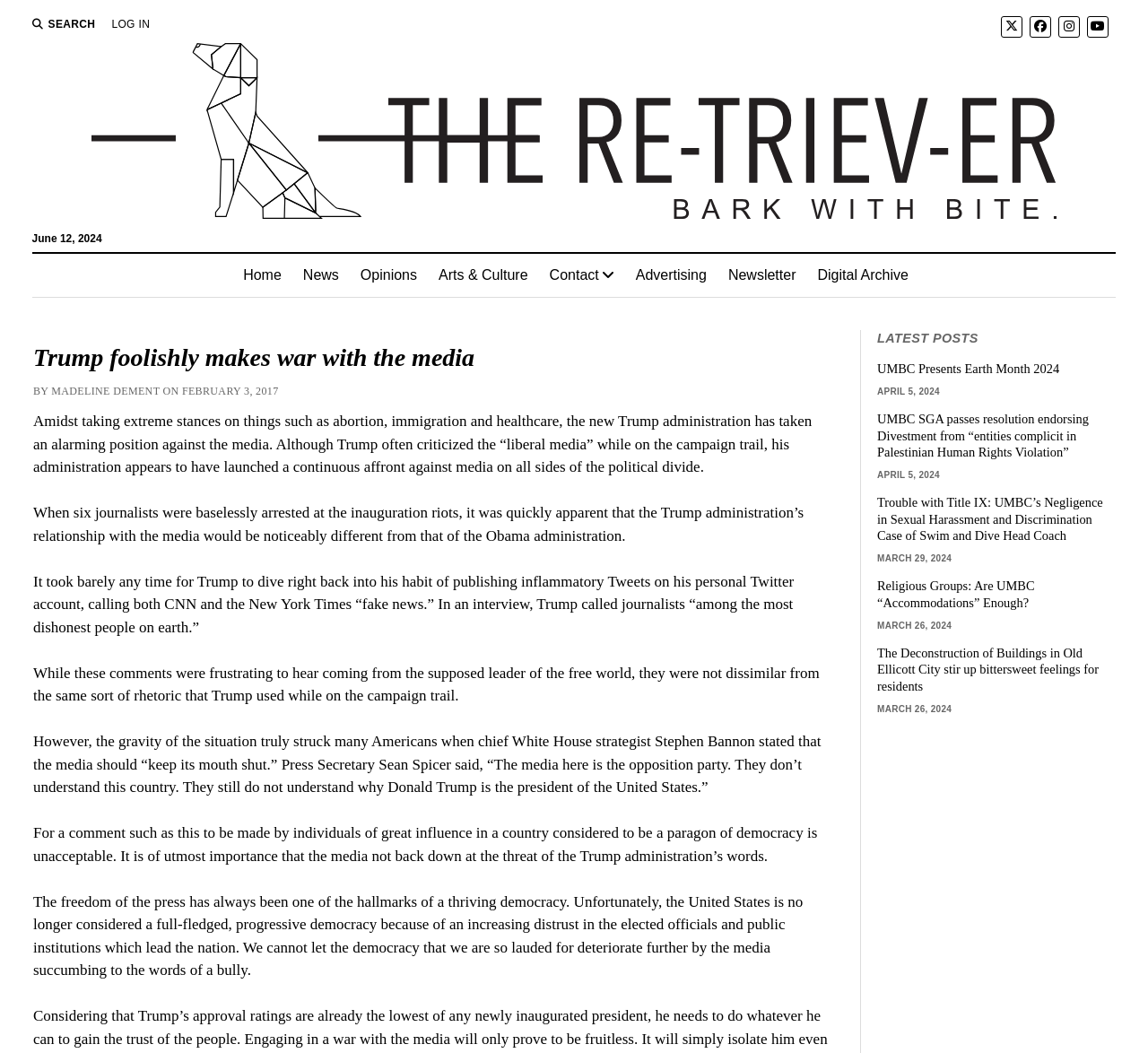What is the section below the article?
Answer with a single word or phrase, using the screenshot for reference.

LATEST POSTS